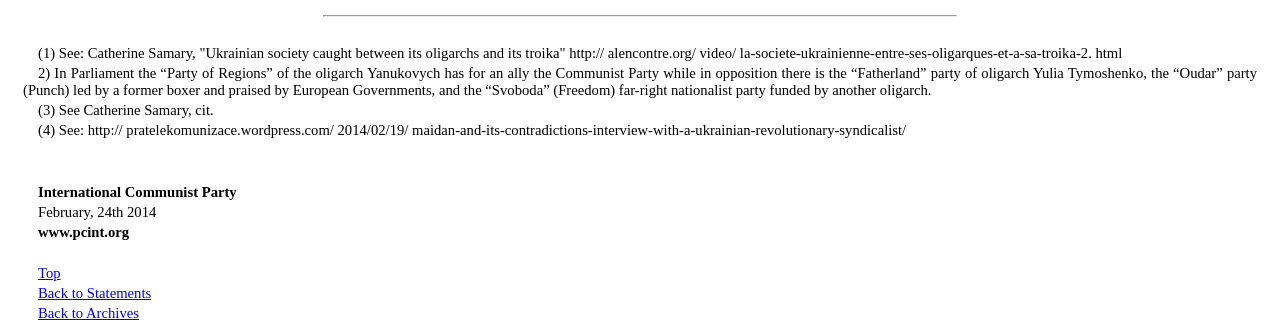Determine the bounding box for the described HTML element: "Back to Statements". Ensure the coordinates are four float numbers between 0 and 1 in the format [left, top, right, bottom].

[0.03, 0.861, 0.118, 0.912]